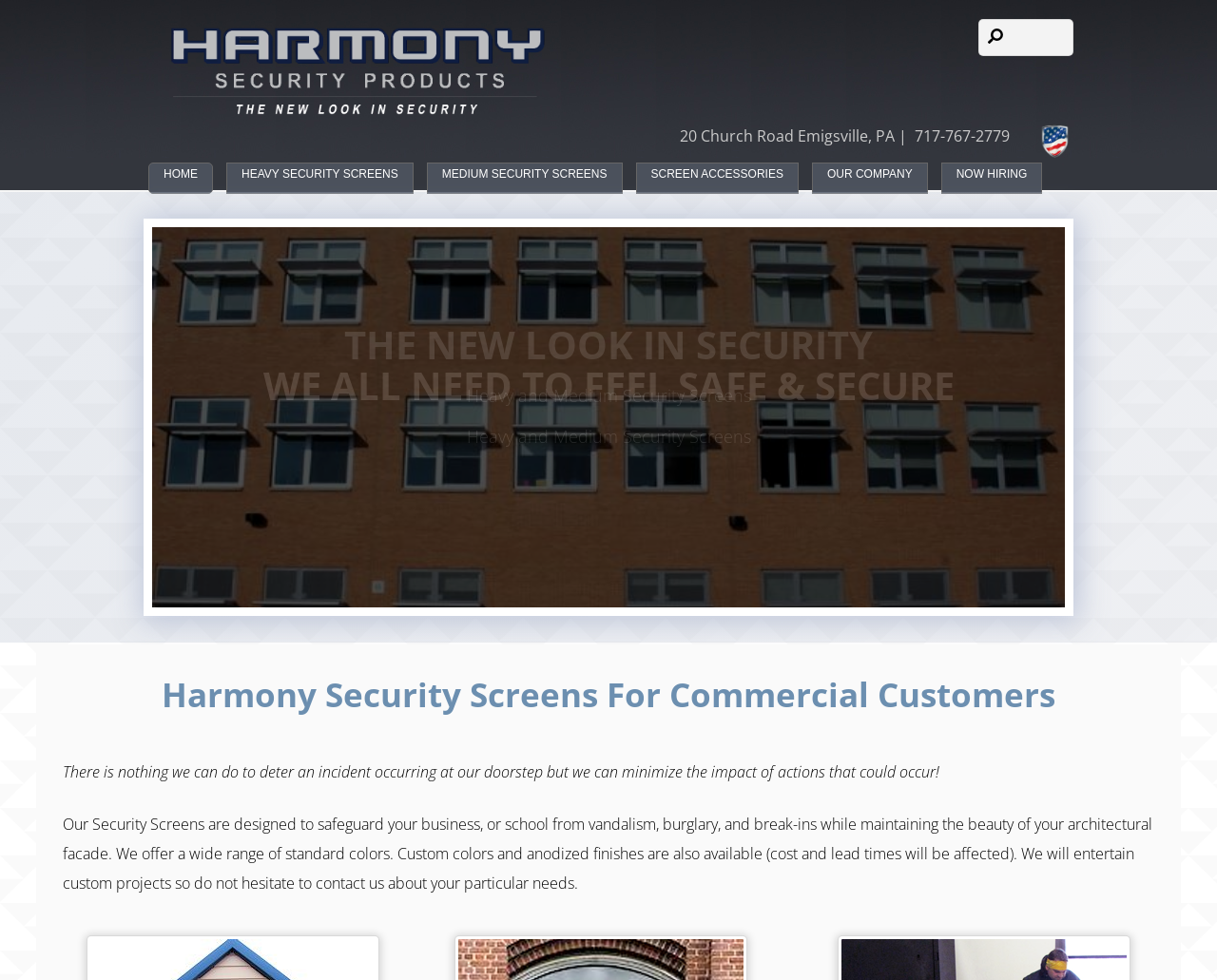Find and specify the bounding box coordinates that correspond to the clickable region for the instruction: "explore SCREEN ACCESSORIES".

[0.522, 0.166, 0.656, 0.198]